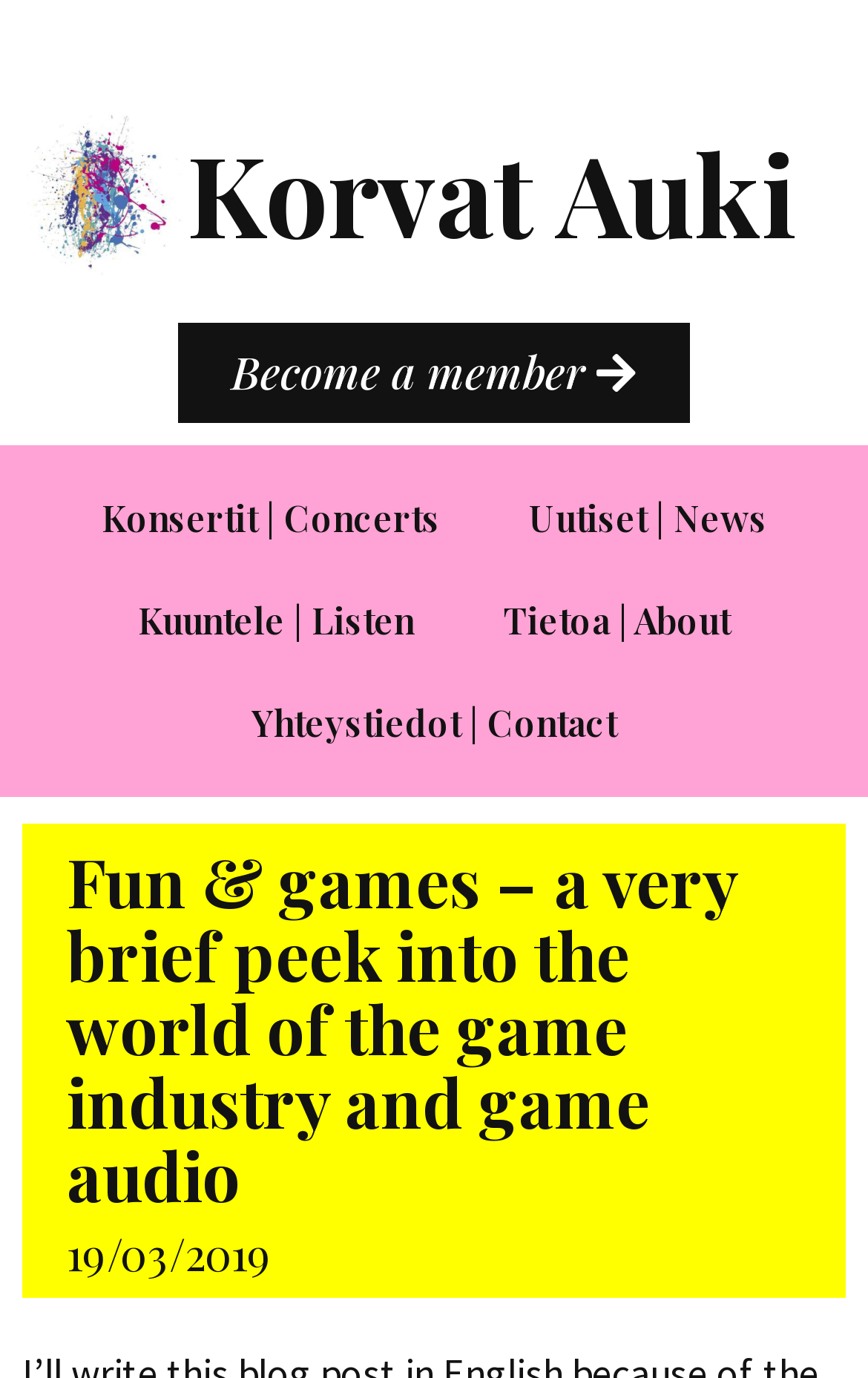Create an elaborate caption for the webpage.

The webpage appears to be a blog post about the game industry and game audio. At the top, there is a navigation menu with six links: "Korvat Auki", "Become a member", "Konsertit | Concerts", "Uutiset | News", "Kuuntele | Listen", and "Tietoa | About", followed by "Yhteystiedot | Contact" slightly below. The links are positioned horizontally, with "Korvat Auki" on the left and "Yhteystiedot | Contact" on the right.

Below the navigation menu, there is a heading that reads "Fun & games – a very brief peek into the world of the game industry and game audio", which is centered and takes up most of the width of the page. Underneath the heading, there is a date "19/03/2019" positioned near the top-left corner of the page.

The content of the blog post is not explicitly mentioned, but based on the meta description, it seems to be about the blogger's exploration of the Finnish game industry and game audio.